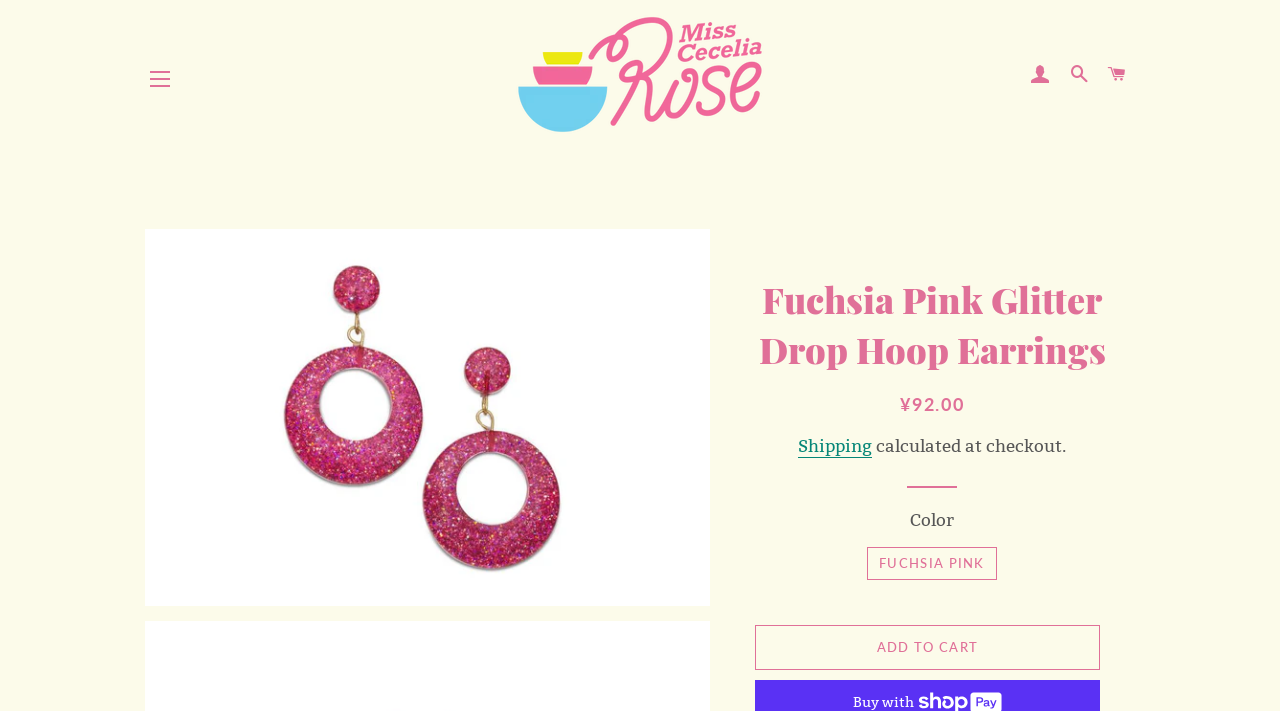Respond with a single word or short phrase to the following question: 
What is the name of the website?

Miss Cecelia Rose